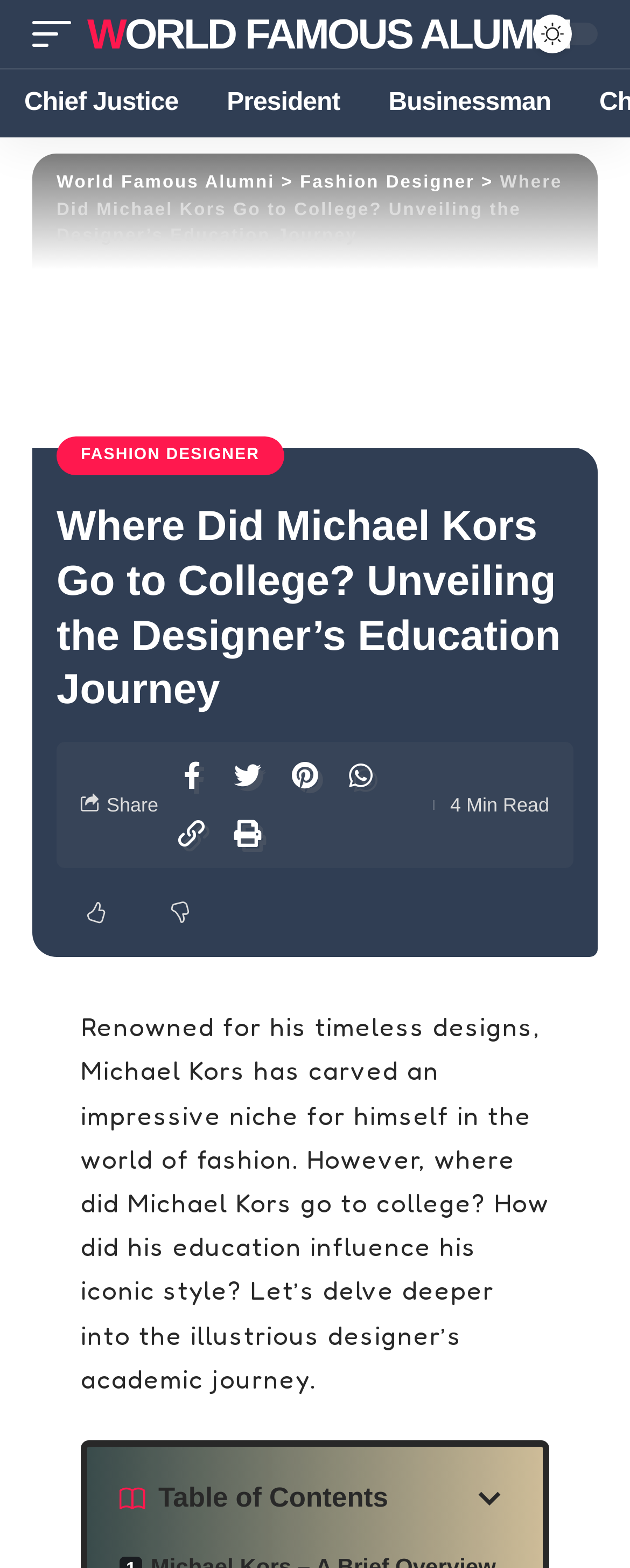Give a concise answer using only one word or phrase for this question:
What is the purpose of the link with the icon ''?

To expand or collapse the table of contents